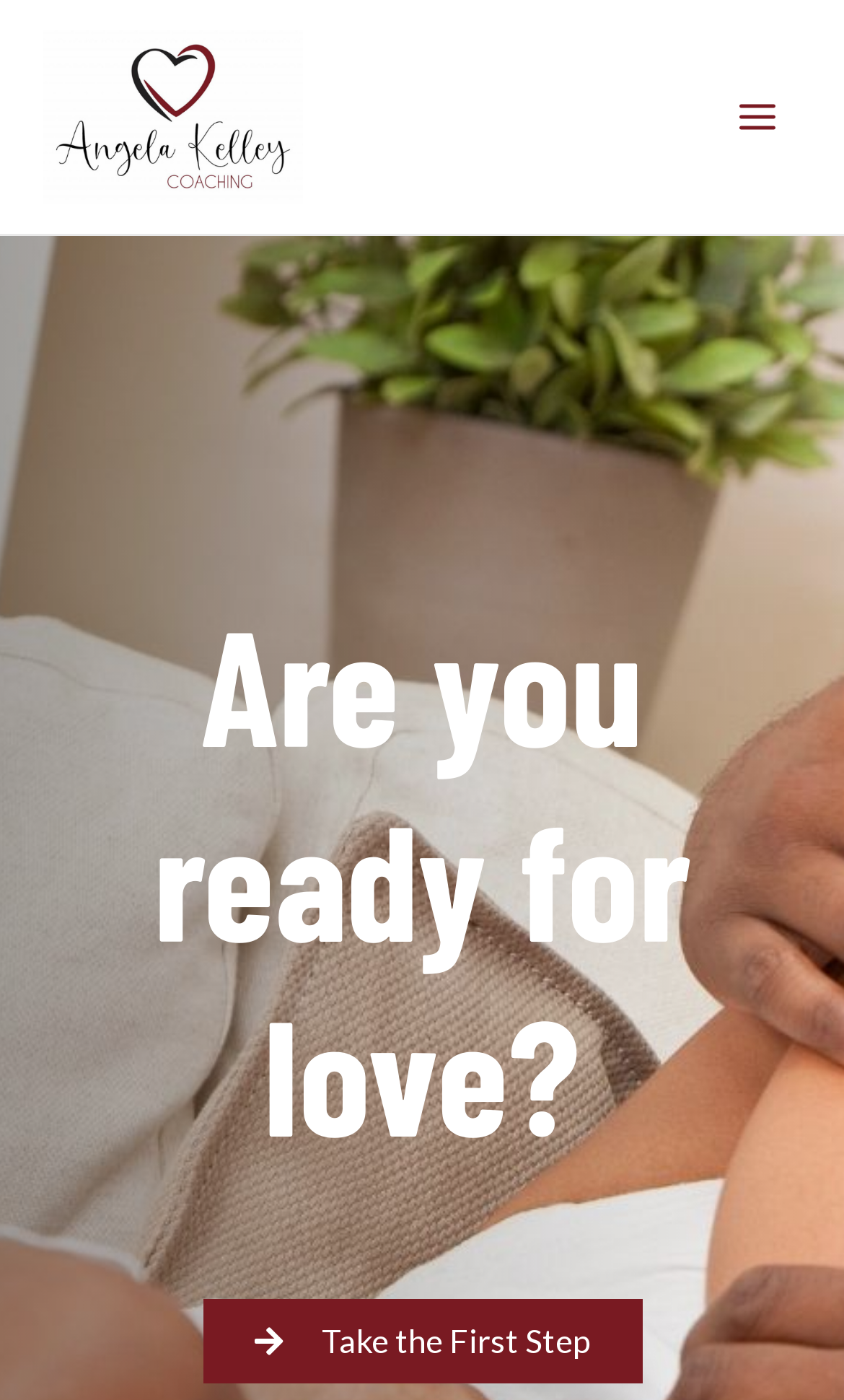Determine the primary headline of the webpage.

Are you ready for love?